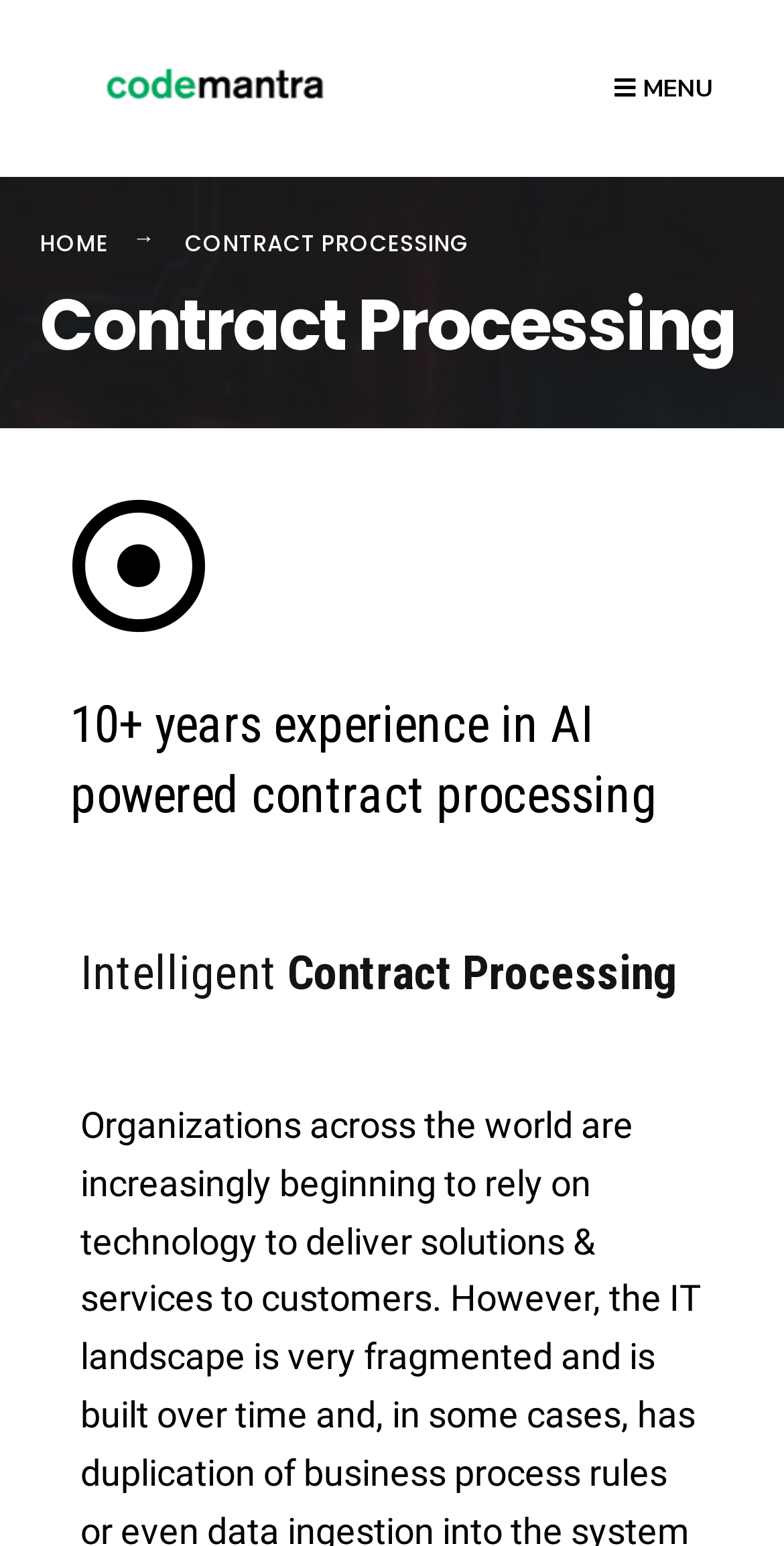Respond to the following question using a concise word or phrase: 
Is there a menu?

Yes